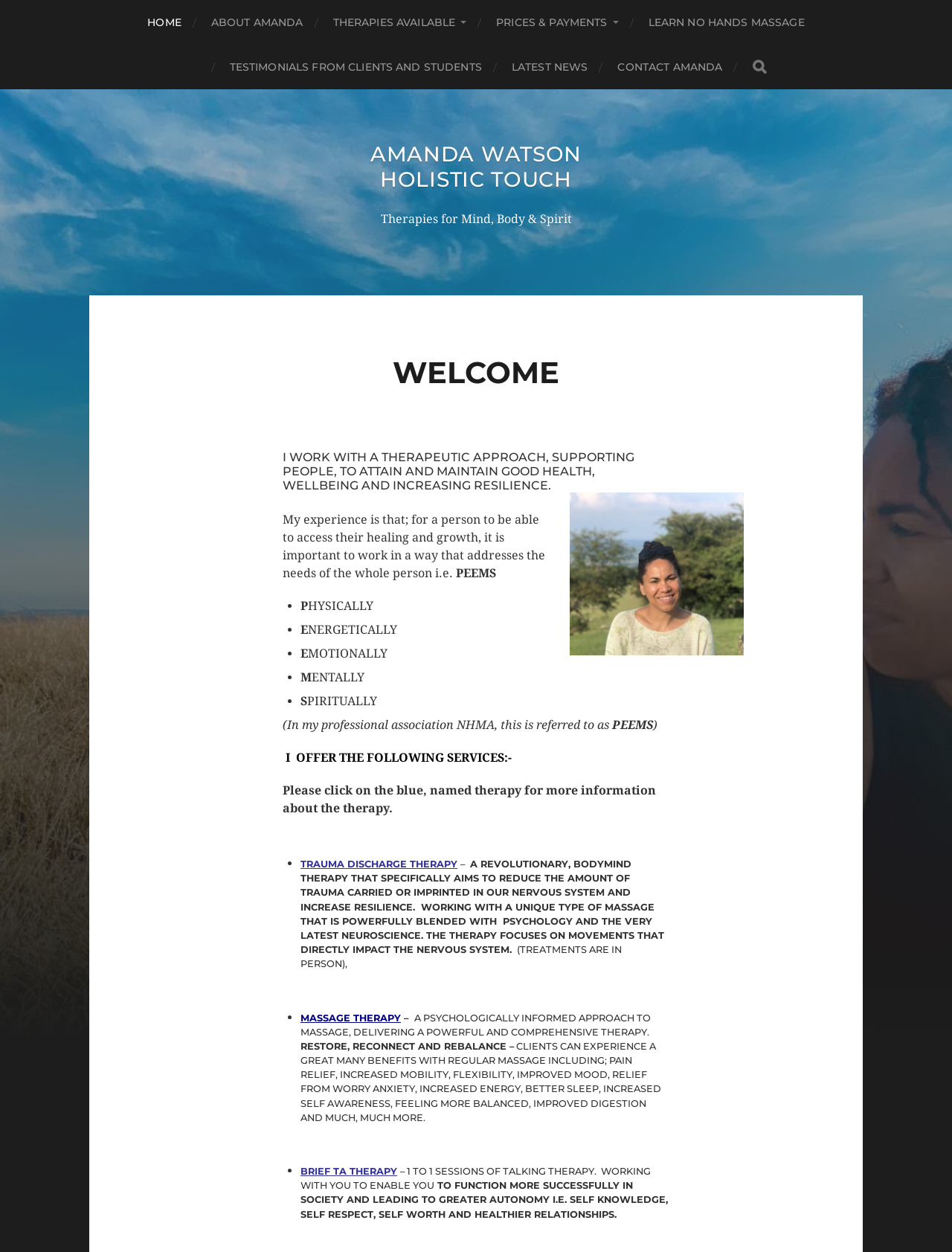Provide an in-depth description of the elements and layout of the webpage.

The webpage is about Amanda Watson Holistic Touch, a therapy service that offers various treatments for mind, body, and spirit. At the top of the page, there is a navigation menu with links to different sections, including "HOME", "ABOUT AMANDA", "THERAPIES AVAILABLE", "PRICES & PAYMENTS", "LEARN NO HANDS MASSAGE", "TESTIMONIALS FROM CLIENTS AND STUDENTS", "LATEST NEWS", and "CONTACT AMANDA". 

Below the navigation menu, there is a heading that reads "AMANDA WATSON HOLISTIC TOUCH" with a link to the same title. Underneath, there is a subheading "Therapies for Mind, Body & Spirit". 

The main content of the page starts with a welcome message, followed by a paragraph explaining Amanda's therapeutic approach, which focuses on supporting people to attain and maintain good health, wellbeing, and increasing resilience. There is an image, IMG_3650, placed to the right of this paragraph. 

The page then lists the different therapies offered, including Trauma Discharge Therapy, Massage Therapy, and Brief TA Therapy. Each therapy is described in detail, with links to more information. The descriptions are organized in a list format, with bullet points and headings that highlight the benefits and focus of each therapy.